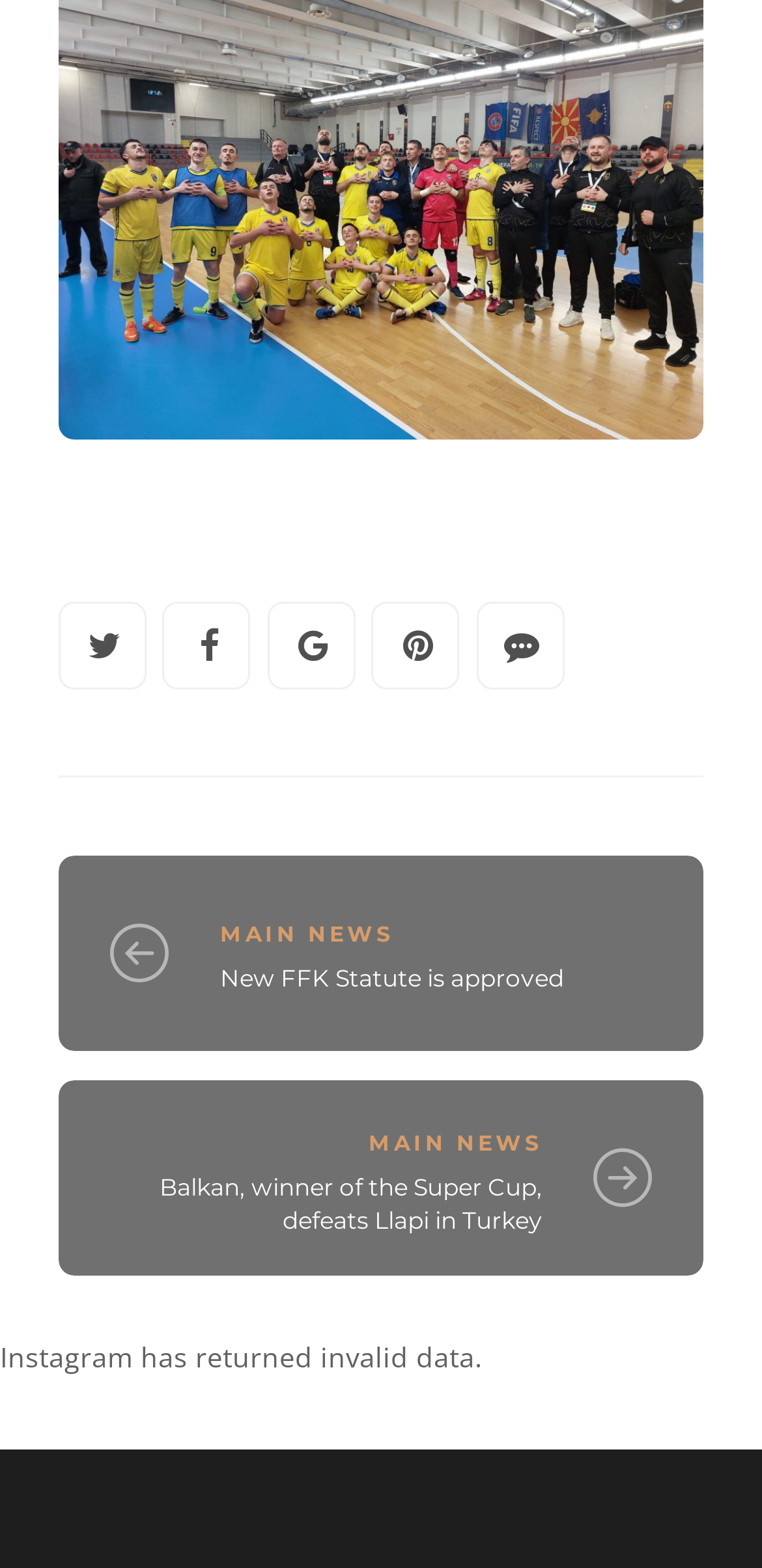Answer with a single word or phrase: 
How many social media links are there?

5